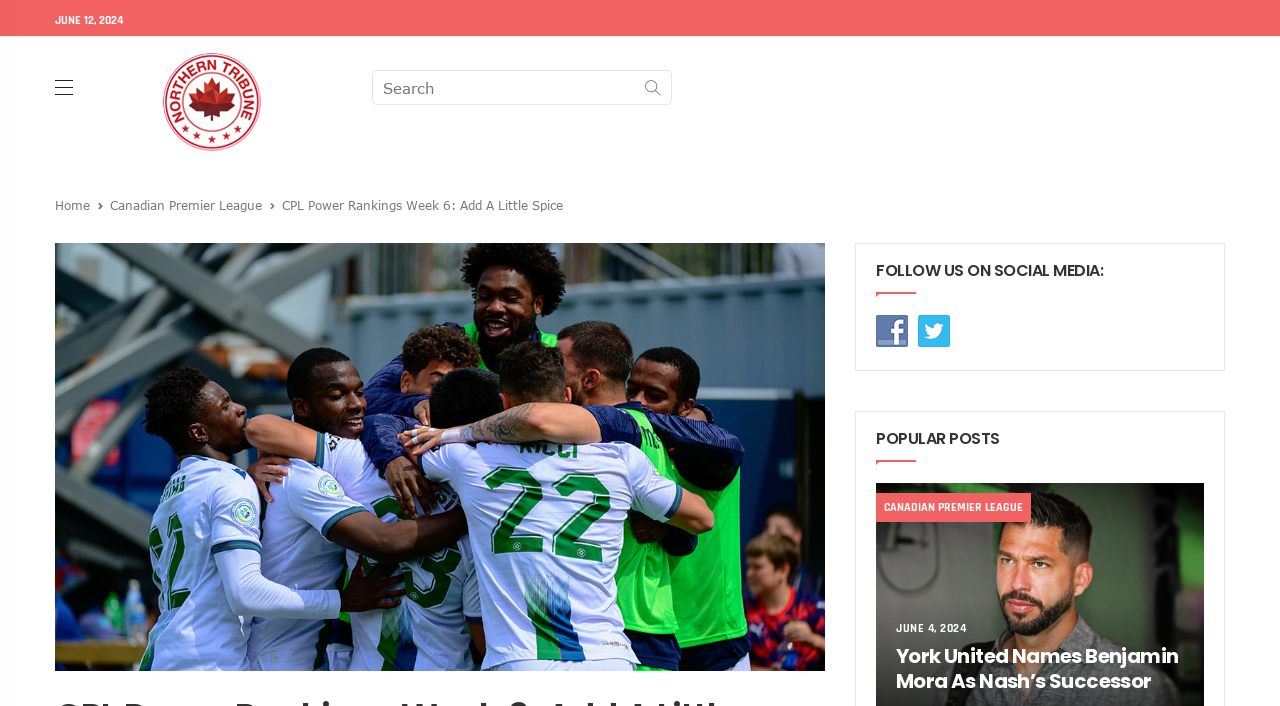Locate the bounding box coordinates of the area to click to fulfill this instruction: "view Canadian Premier League". The bounding box should be presented as four float numbers between 0 and 1, in the order [left, top, right, bottom].

[0.691, 0.708, 0.799, 0.729]